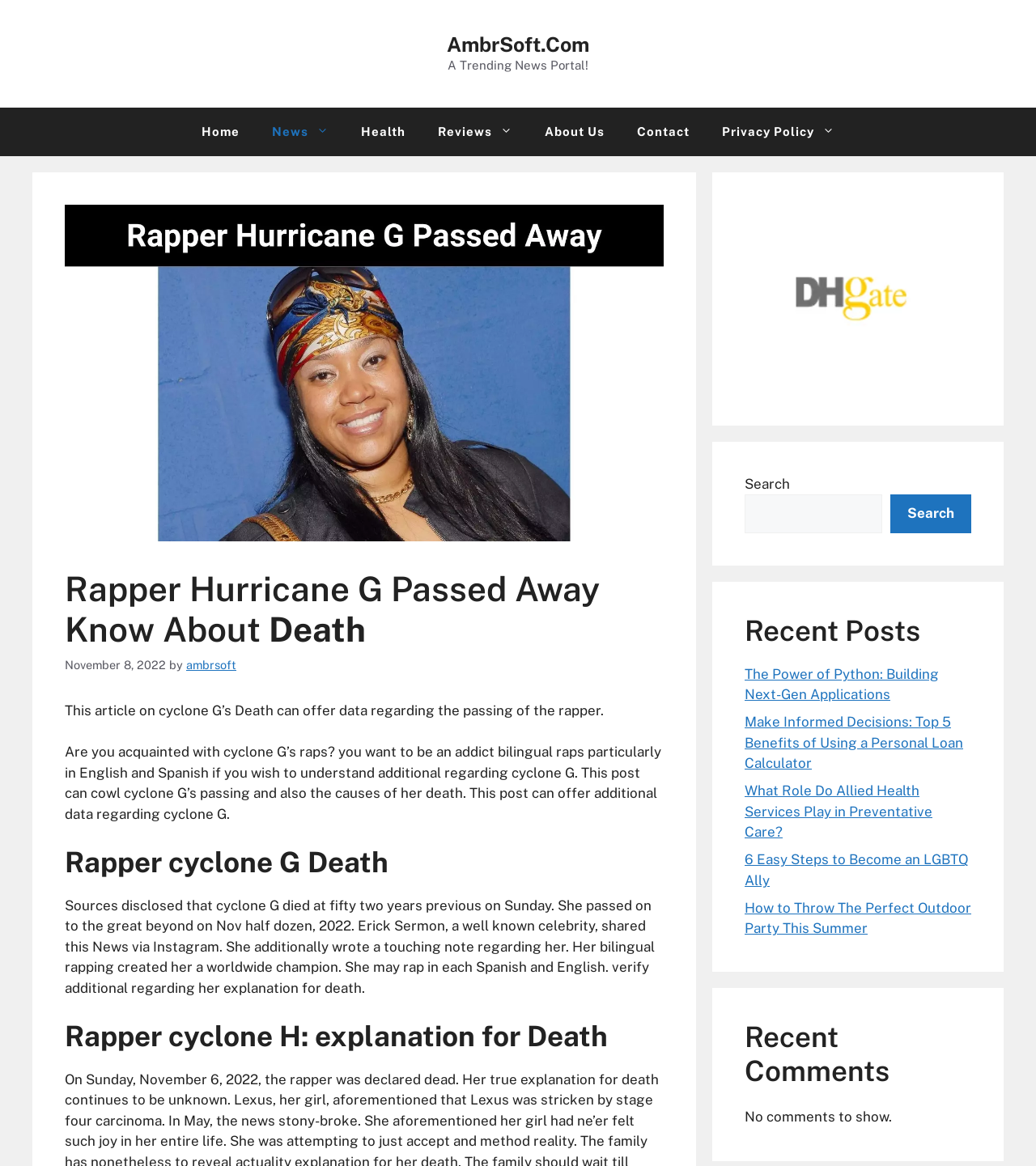Craft a detailed narrative of the webpage's structure and content.

This webpage is a news article about the death of Rapper Hurricane G. At the top, there is a banner with the site's name "AmbrSoft.Com" and a tagline "A Trending News Portal!". Below the banner, there is a navigation menu with links to "Home", "News", "Health", "Reviews", "About Us", "Contact", and "Privacy Policy".

The main content of the webpage is an article about Rapper Hurricane G's death. The article has a heading "Rapper Hurricane G Passed Away Know About Death" and a subheading "Rapper cyclone G Death". The article starts with a brief introduction to cyclone G's raps and then provides information about her death, including the date and cause of death.

To the right of the article, there are three columns of complementary content. The first column has a figure with a link, the second column has a search box with a button, and the third column has a list of recent posts with links to other articles. The recent posts include topics such as Python applications, personal loan calculators, allied health services, and outdoor party planning.

At the bottom of the webpage, there is a section for recent comments, but it appears to be empty with a message "No comments to show."